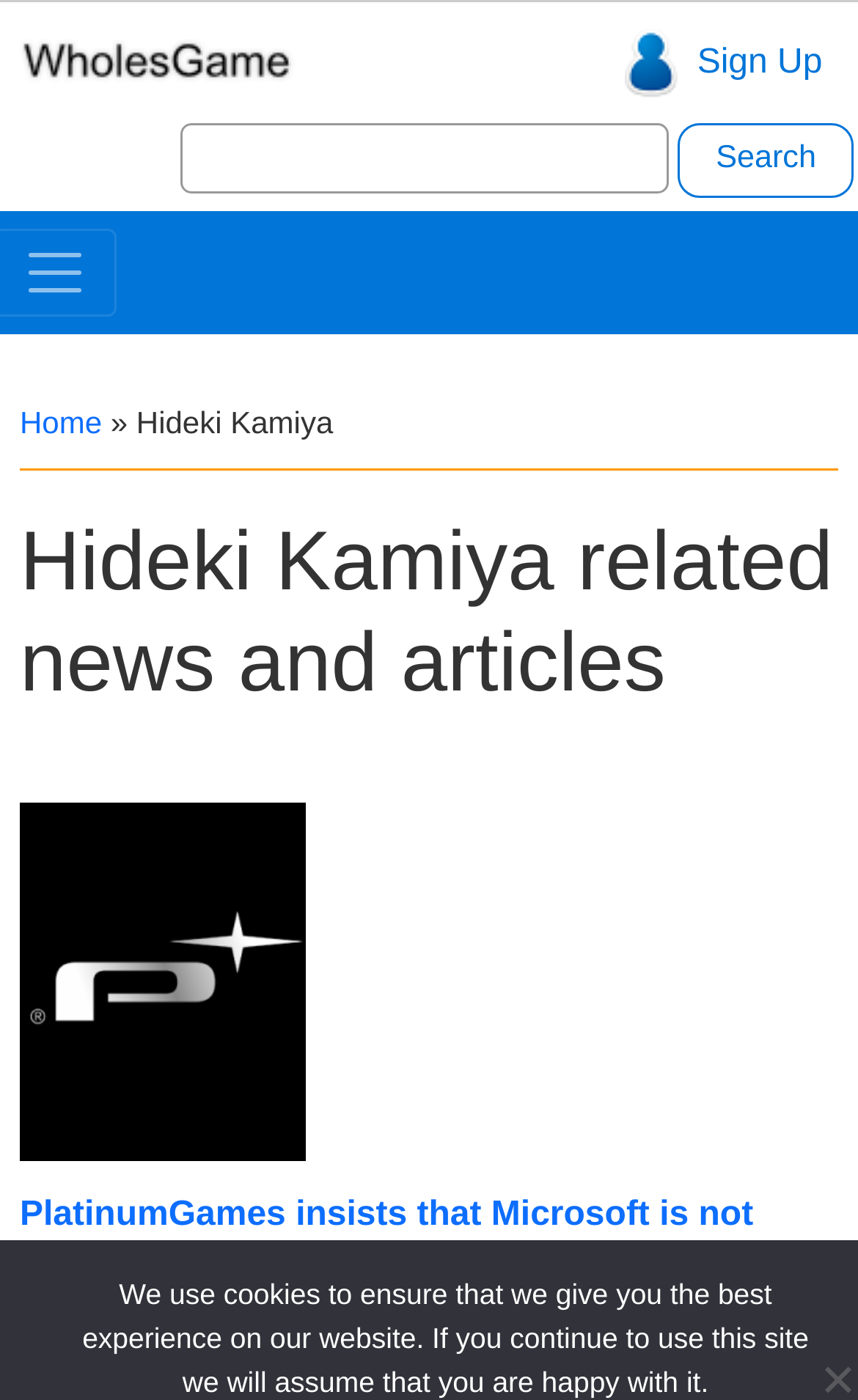Provide a short, one-word or phrase answer to the question below:
Is there a search function on the webpage?

Yes